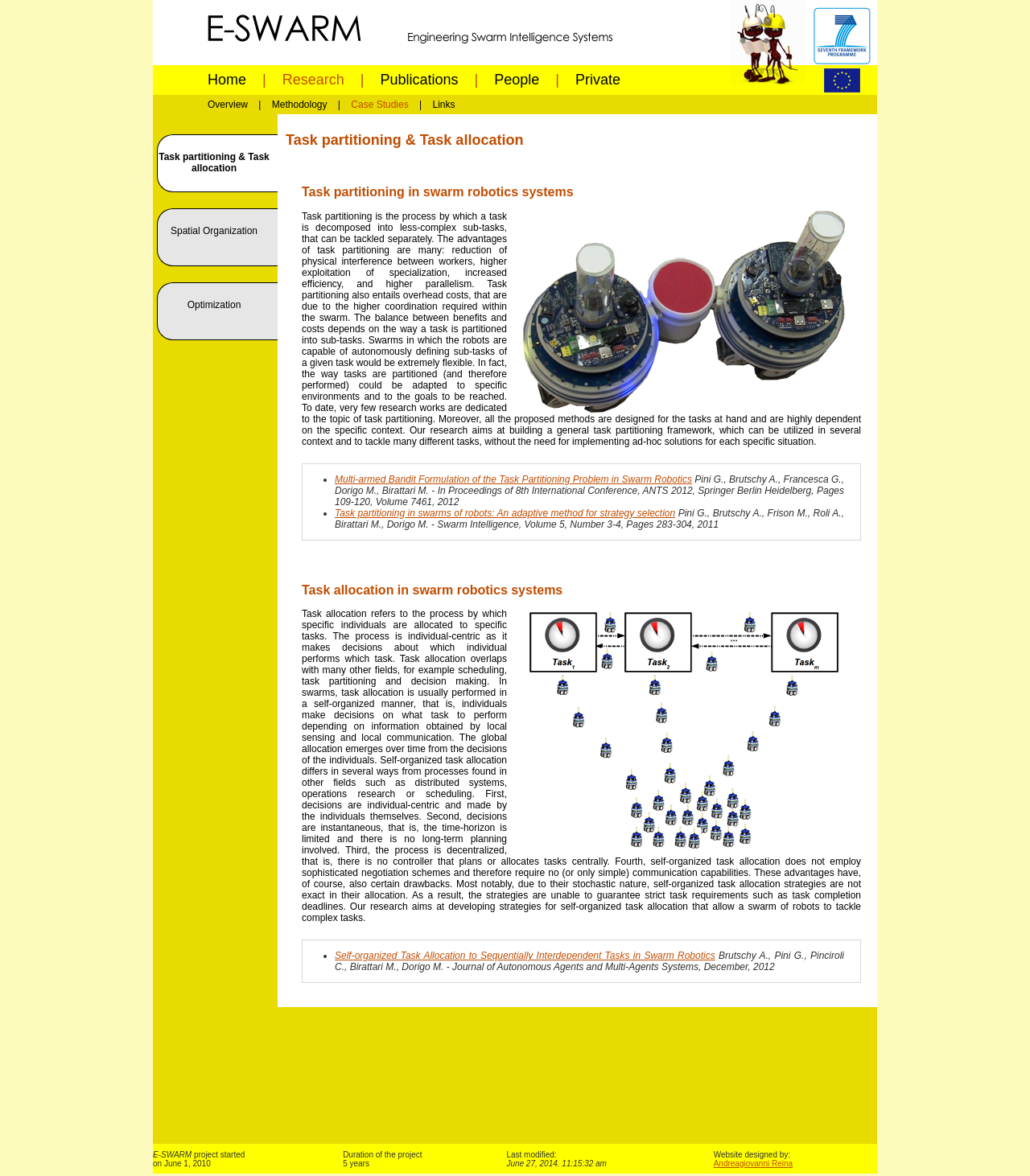What is the duration of the E-SWARM project?
Provide a short answer using one word or a brief phrase based on the image.

5 years